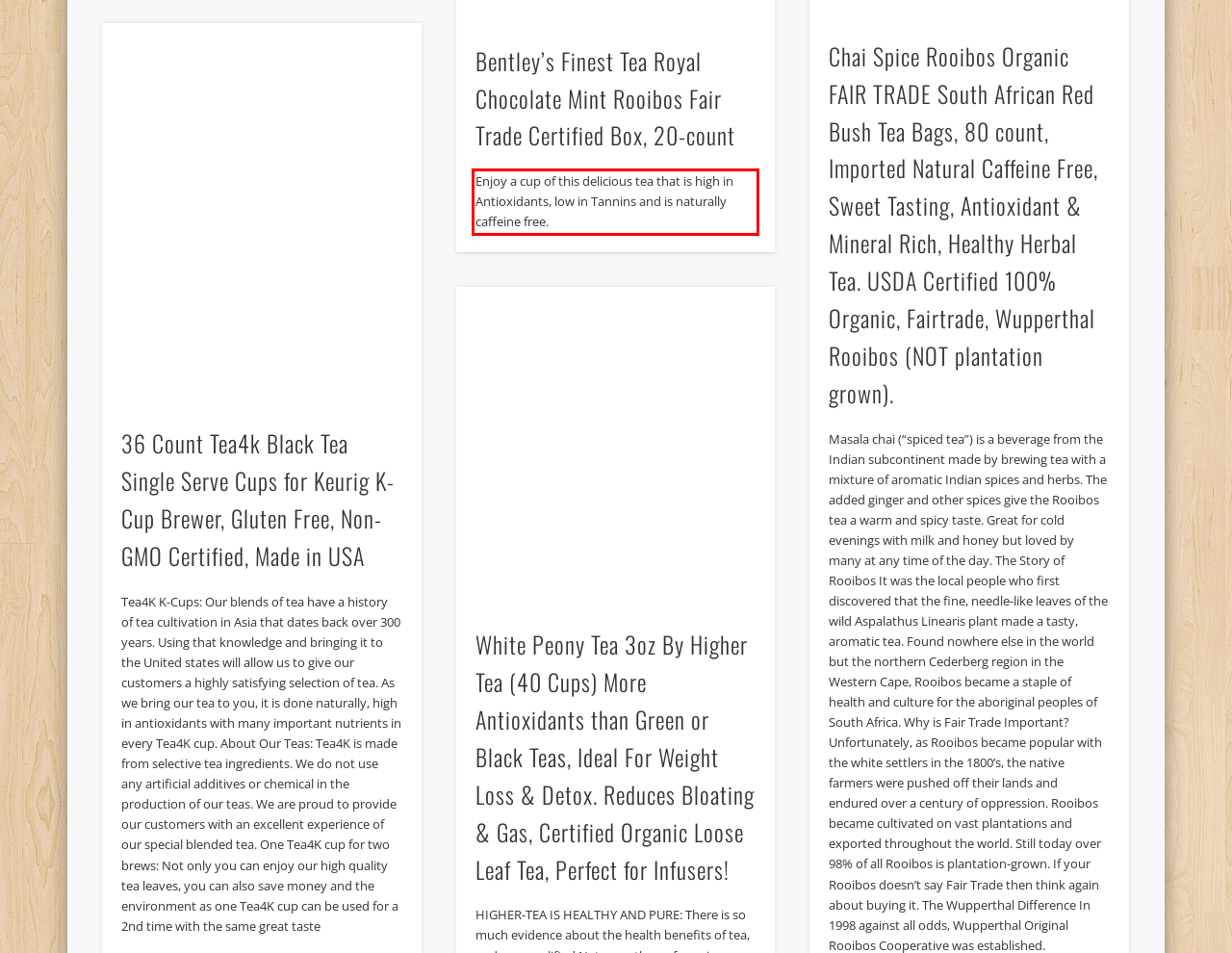You have a screenshot of a webpage with a red bounding box. Identify and extract the text content located inside the red bounding box.

Enjoy a cup of this delicious tea that is high in Antioxidants, low in Tannins and is naturally caffeine free.